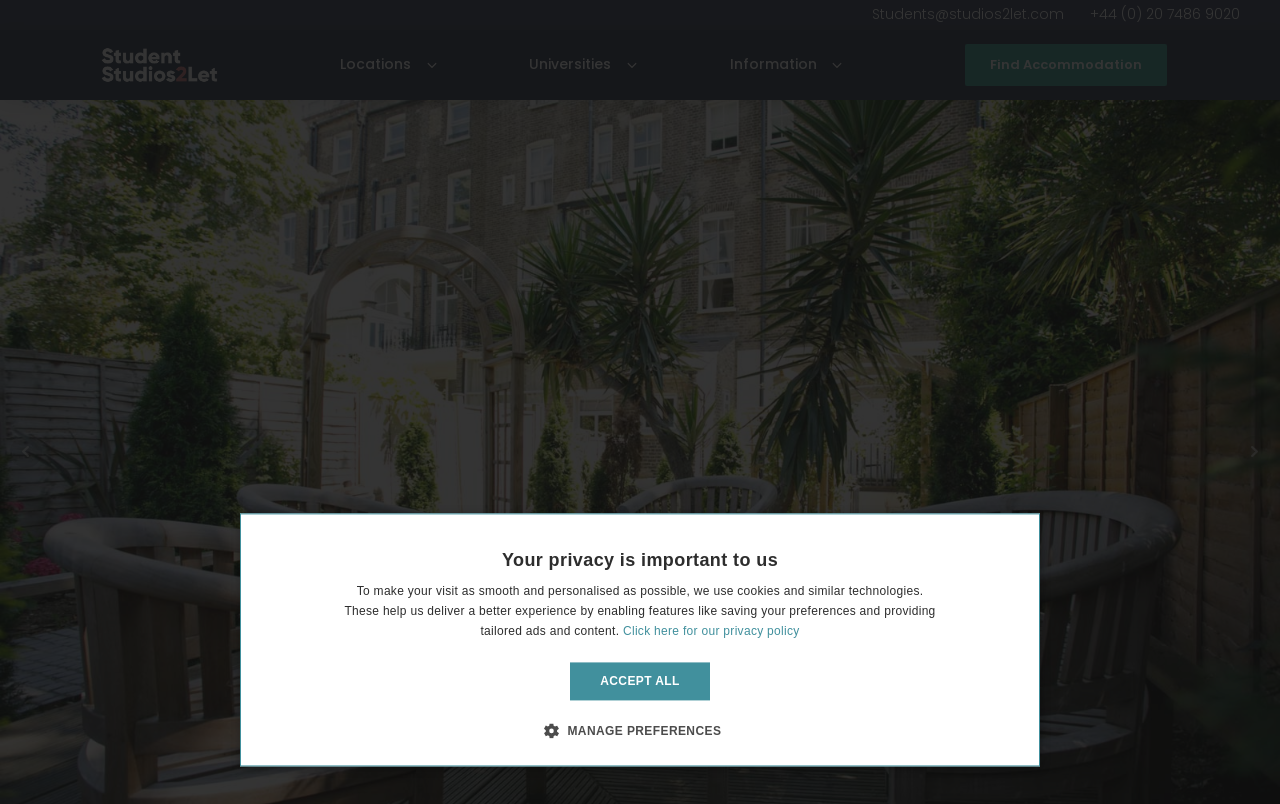What is the name of the university listed at the bottom of the webpage?
Based on the image, answer the question with as much detail as possible.

After scanning the webpage, I noticed that Imperial College London is listed as one of the universities at the bottom of the webpage, indicating that the website provides student accommodation services to students from this university.